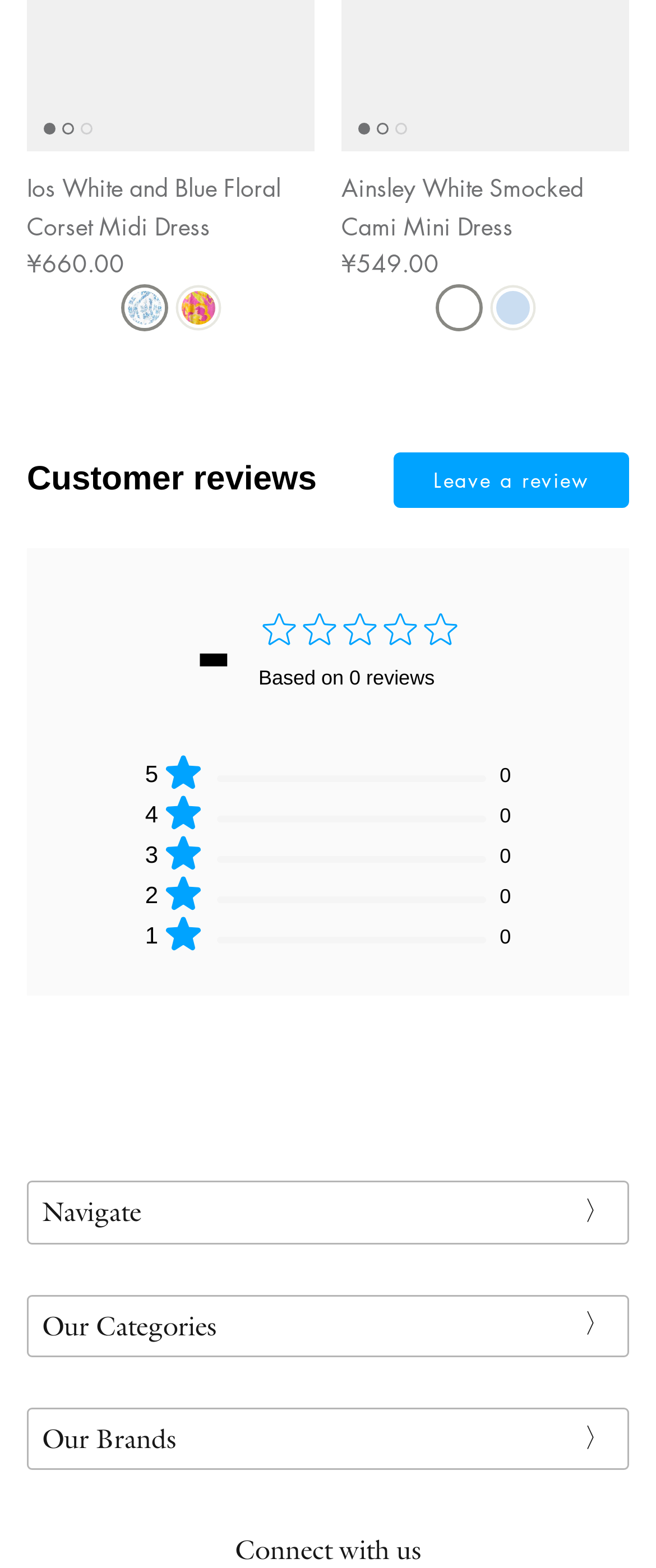Please find the bounding box coordinates of the clickable region needed to complete the following instruction: "View the details of Ios White and Blue Floral Corset Midi Dress". The bounding box coordinates must consist of four float numbers between 0 and 1, i.e., [left, top, right, bottom].

[0.041, 0.107, 0.479, 0.179]